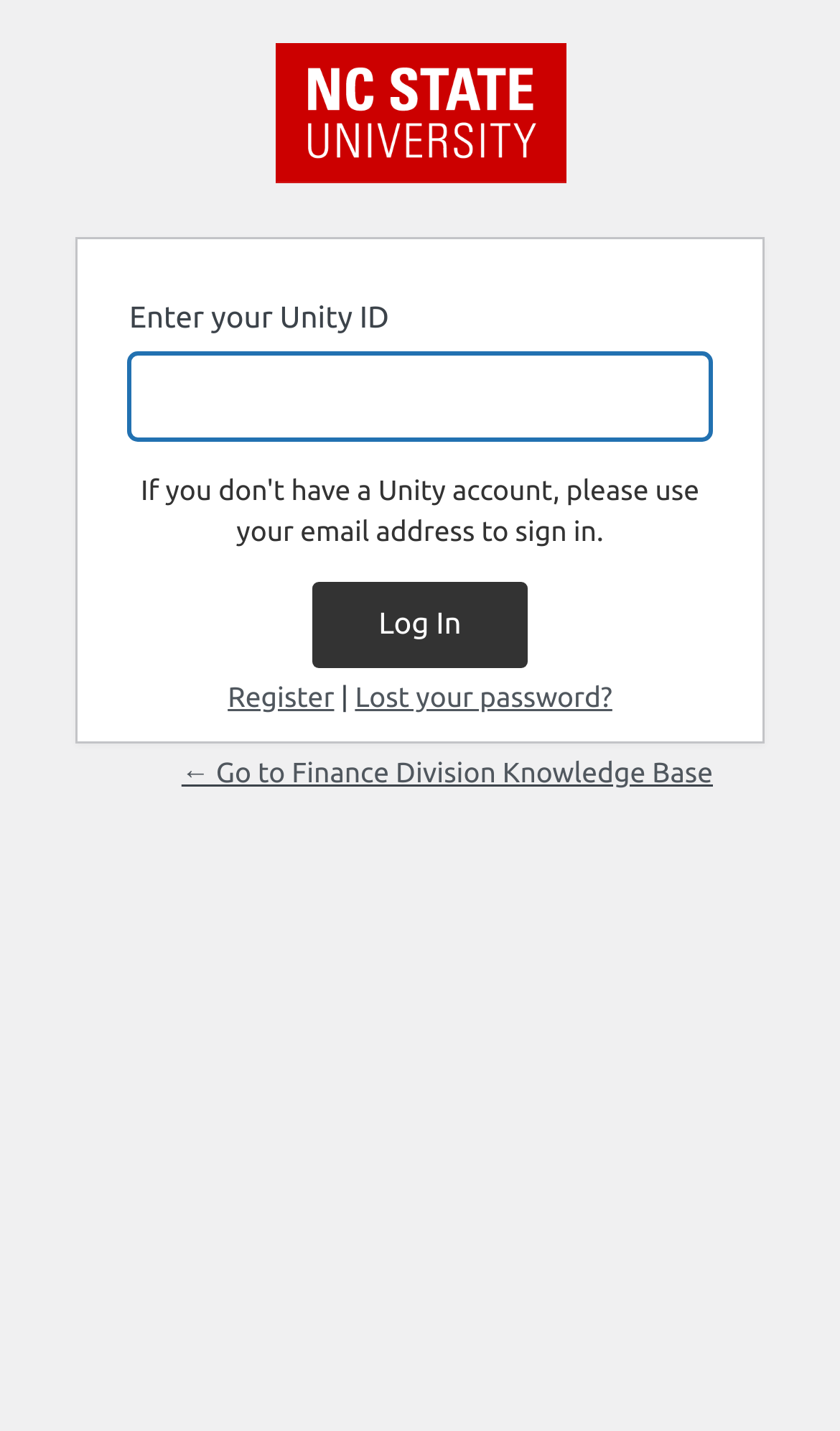What is the function of the 'Log In' button?
Answer the question with as much detail as you can, using the image as a reference.

I inferred the function of the 'Log In' button by its position below the Unity ID textbox and its text content. It is likely that clicking this button will log the user into the system after they have entered their Unity ID.